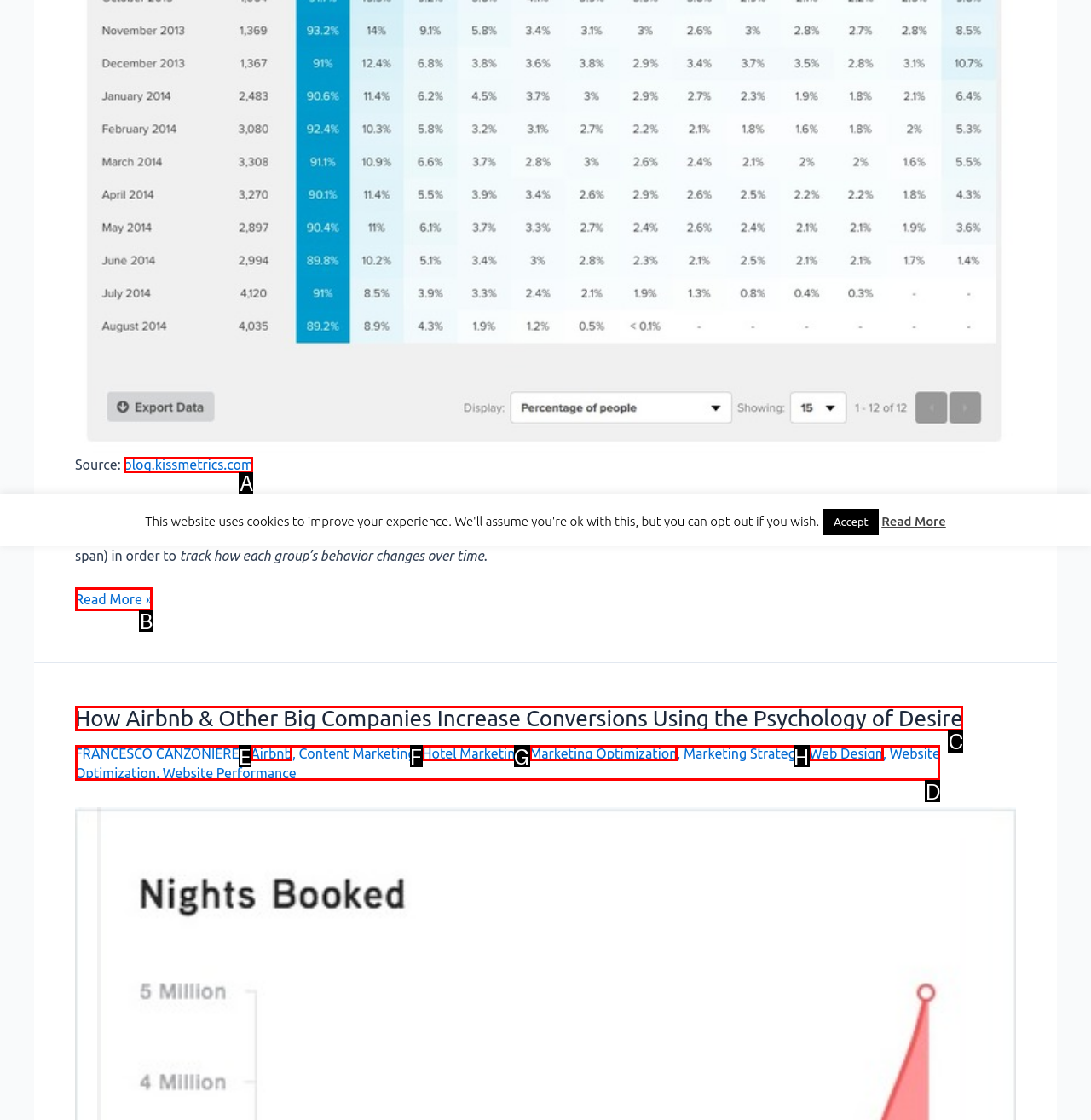Using the provided description: blog.kissmetrics.com, select the HTML element that corresponds to it. Indicate your choice with the option's letter.

A